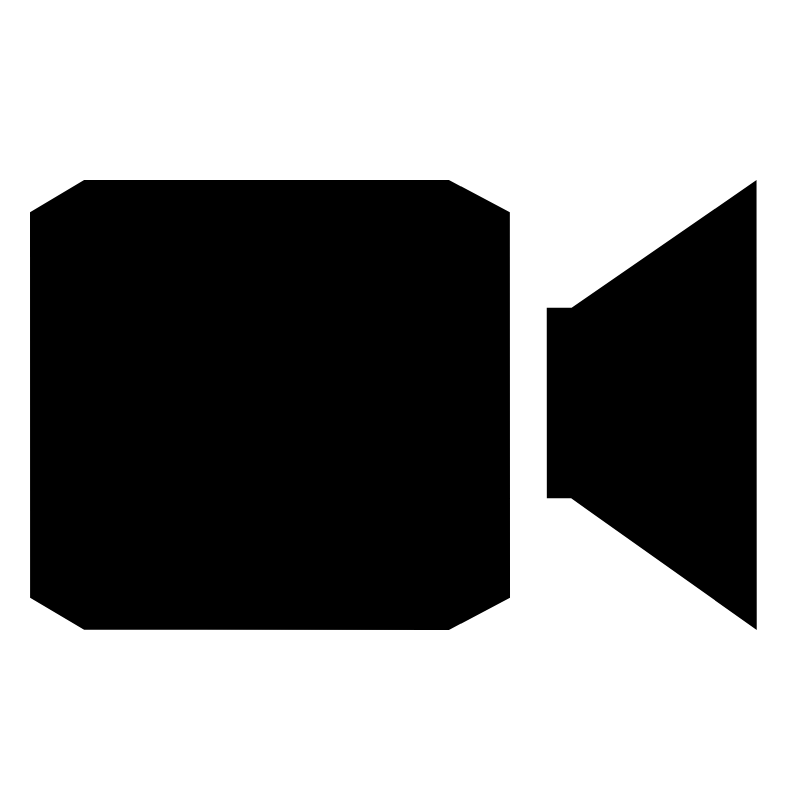Give an in-depth description of what is happening in the image.

At the 2023 Frankfurt Book Fair, renowned author Salman Rushdie addressed the ongoing legal challenges faced by fellow writer Arundhati Roy. In his statement, he passionately defended her, declaring, “She is one of the great writers of India and a person of enormous integrity and passion.” Rushdie criticized the notion of prosecuting Roy for voicing her beliefs, calling it "disgraceful." The accompanying video captures Rushdie's remarks and highlights his advocacy for freedom of expression. This event underscores the critical dialogue surrounding artistic integrity and legal boundaries in contemporary literature.